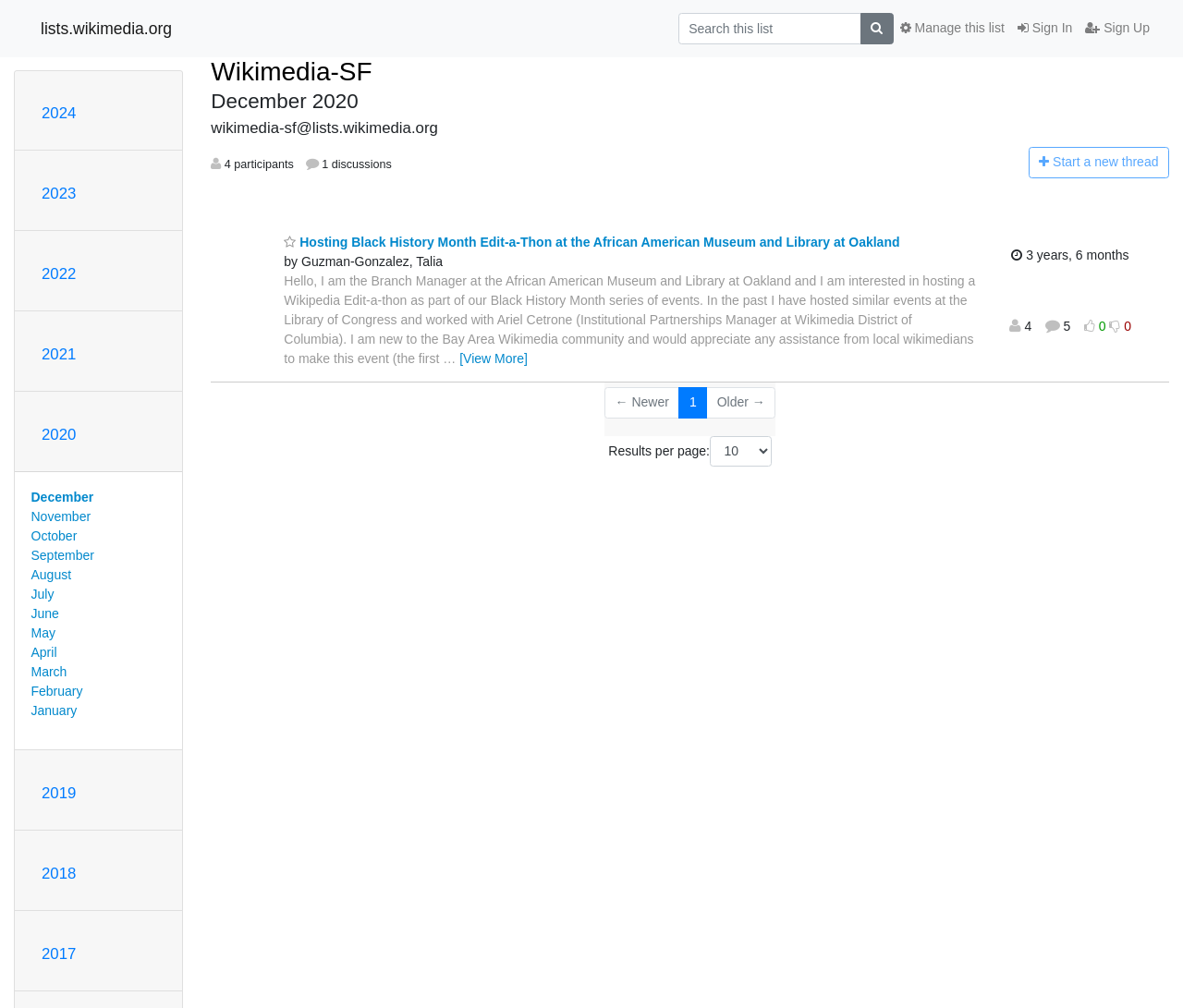Give a concise answer using only one word or phrase for this question:
What is the date of the most recent thread activity?

Monday, 7 December 2020 17:31:33